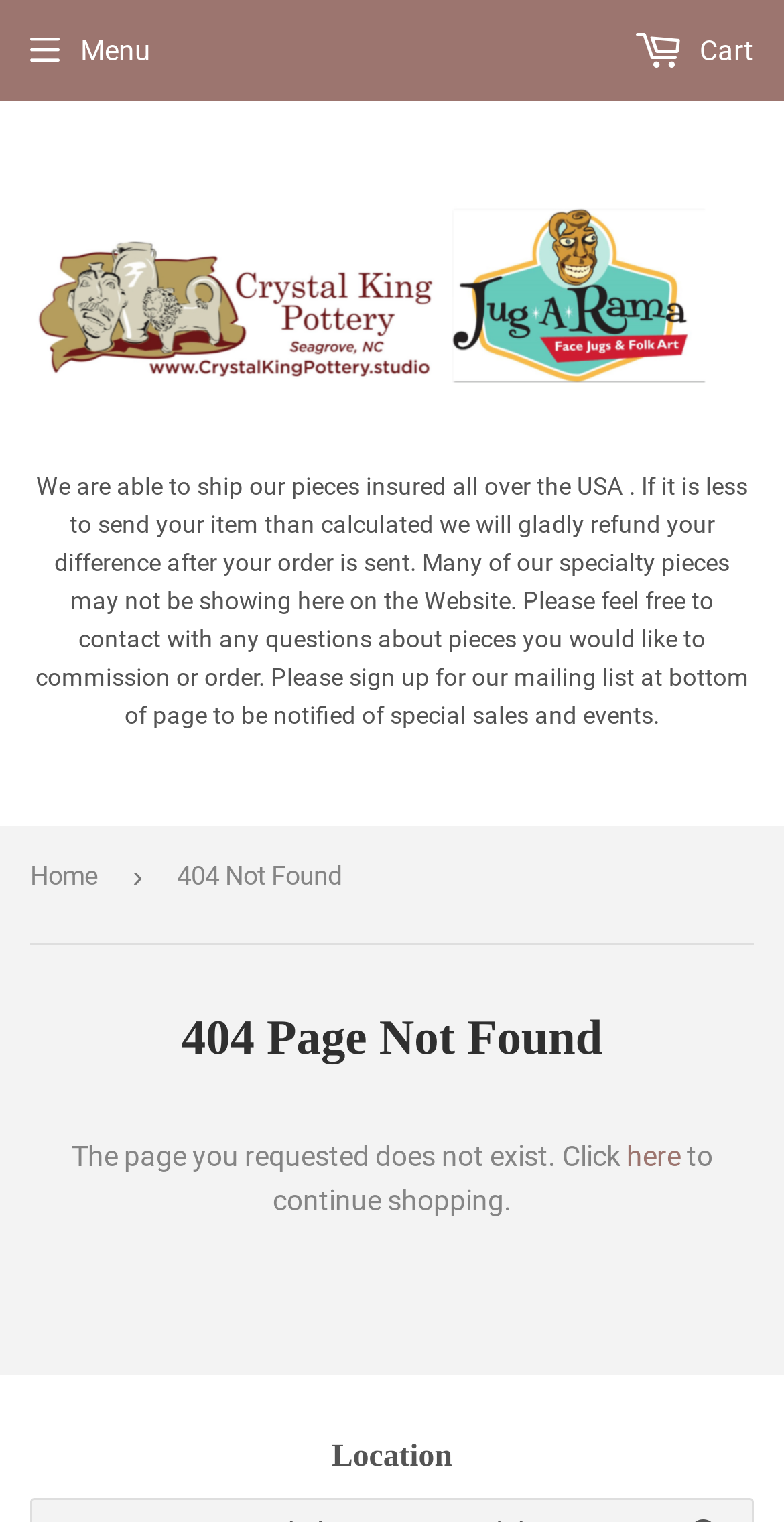Answer the question below with a single word or a brief phrase: 
What is the navigation menu option?

Menu